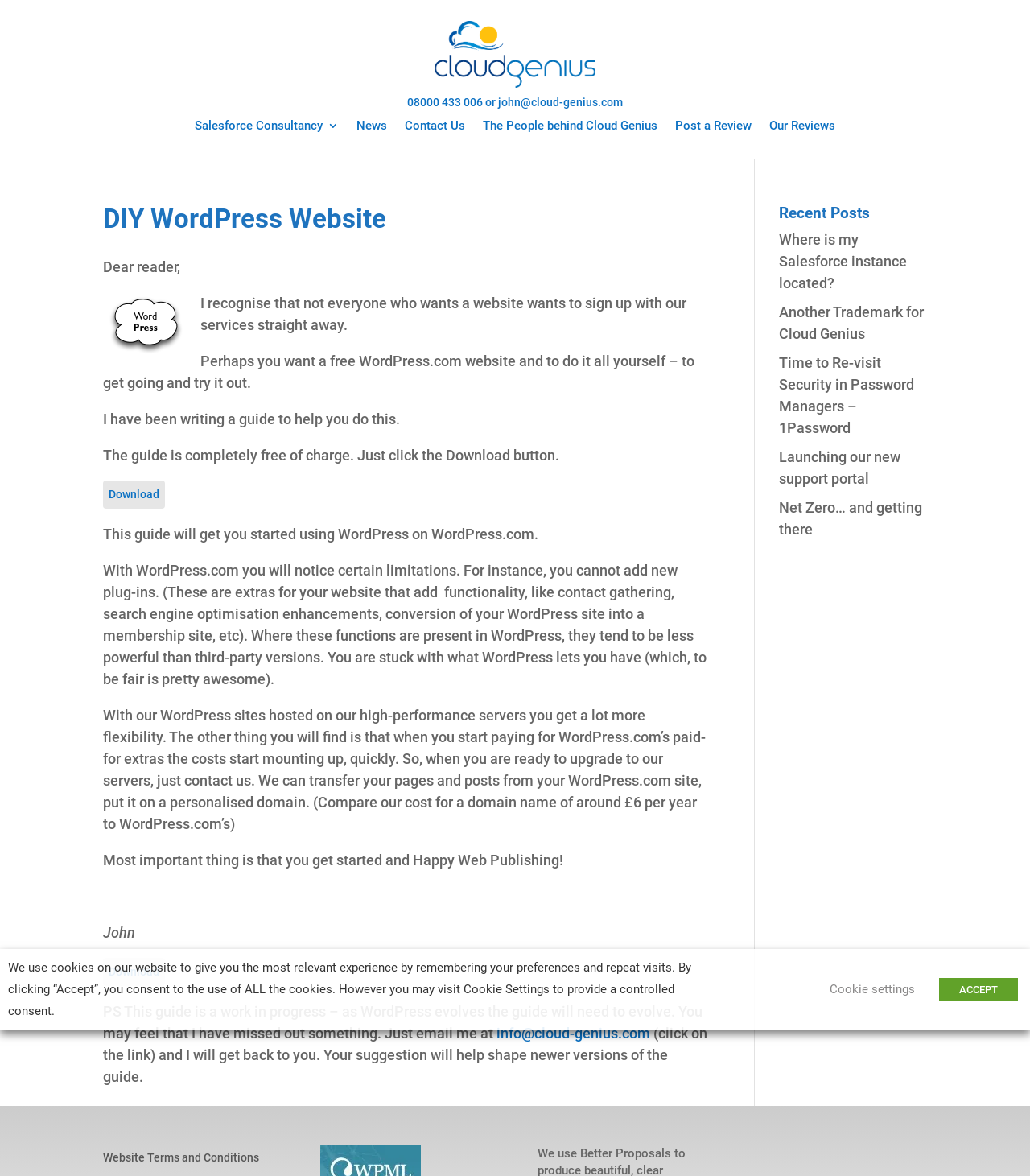By analyzing the image, answer the following question with a detailed response: What is the cost of a domain name on Cloud Genius?

The webpage compares the cost of a domain name on Cloud Genius, which is around £6 per year, to WordPress.com's cost.